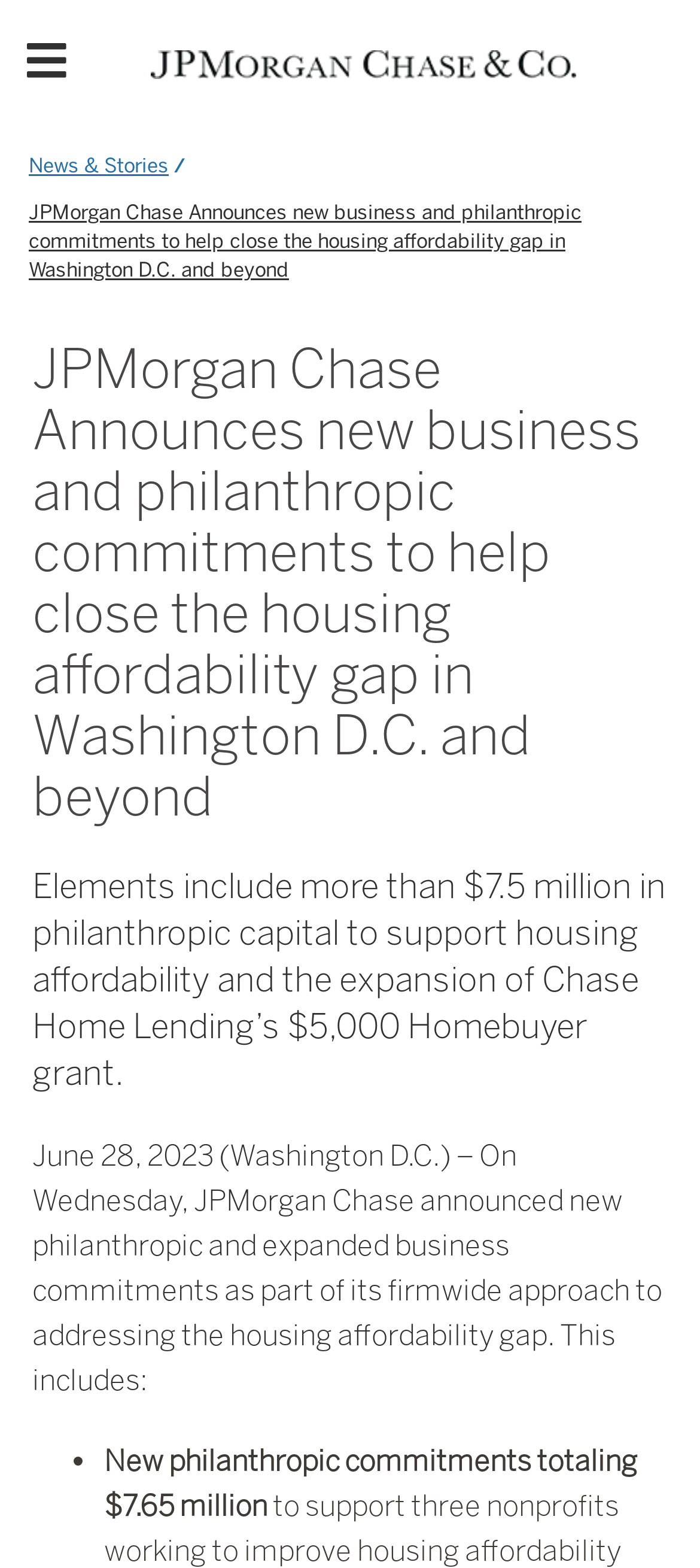Give a succinct answer to this question in a single word or phrase: 
What is the amount of the Homebuyer grant?

$5,000